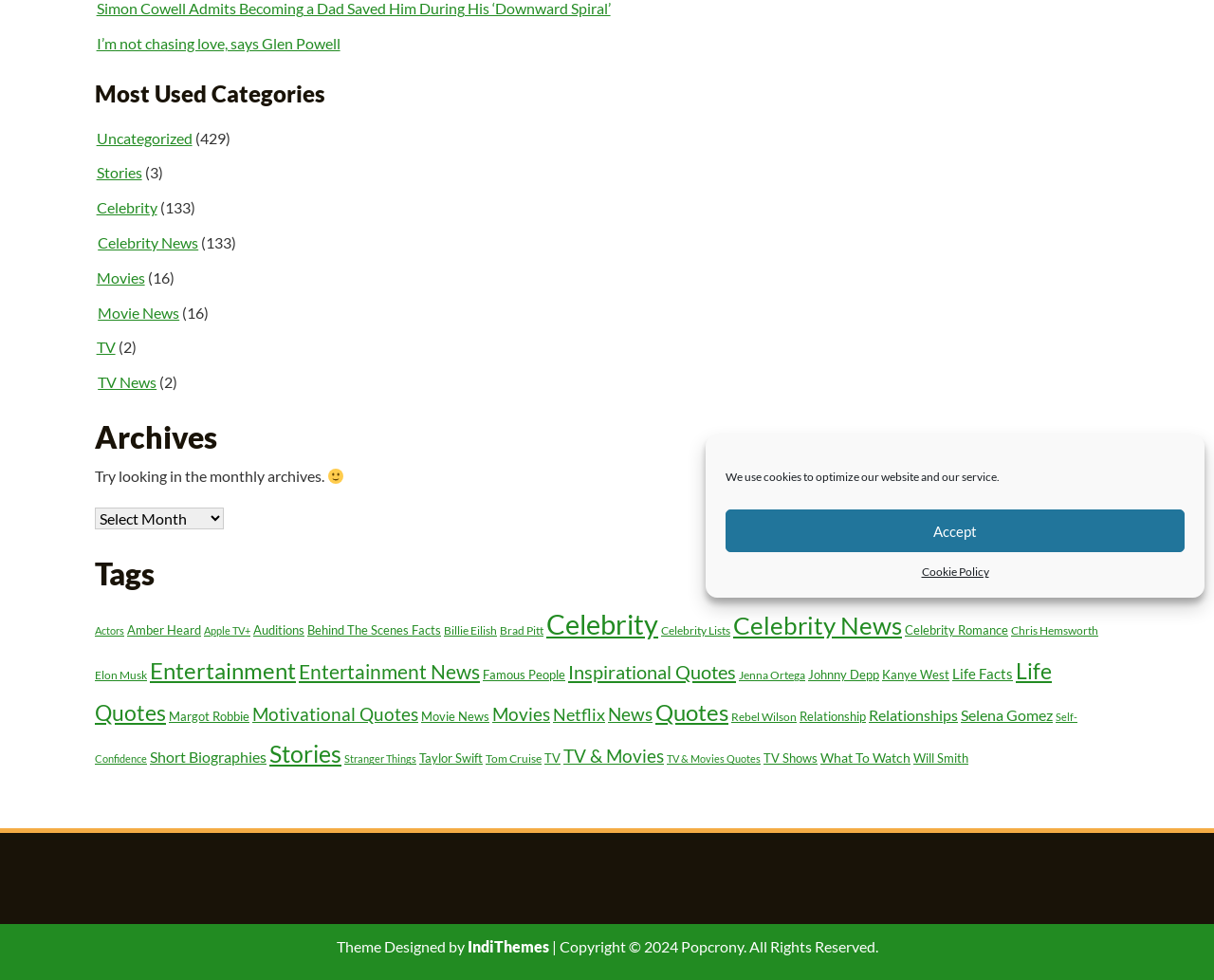Identify the bounding box of the UI component described as: "TV & Movies".

[0.464, 0.76, 0.547, 0.783]